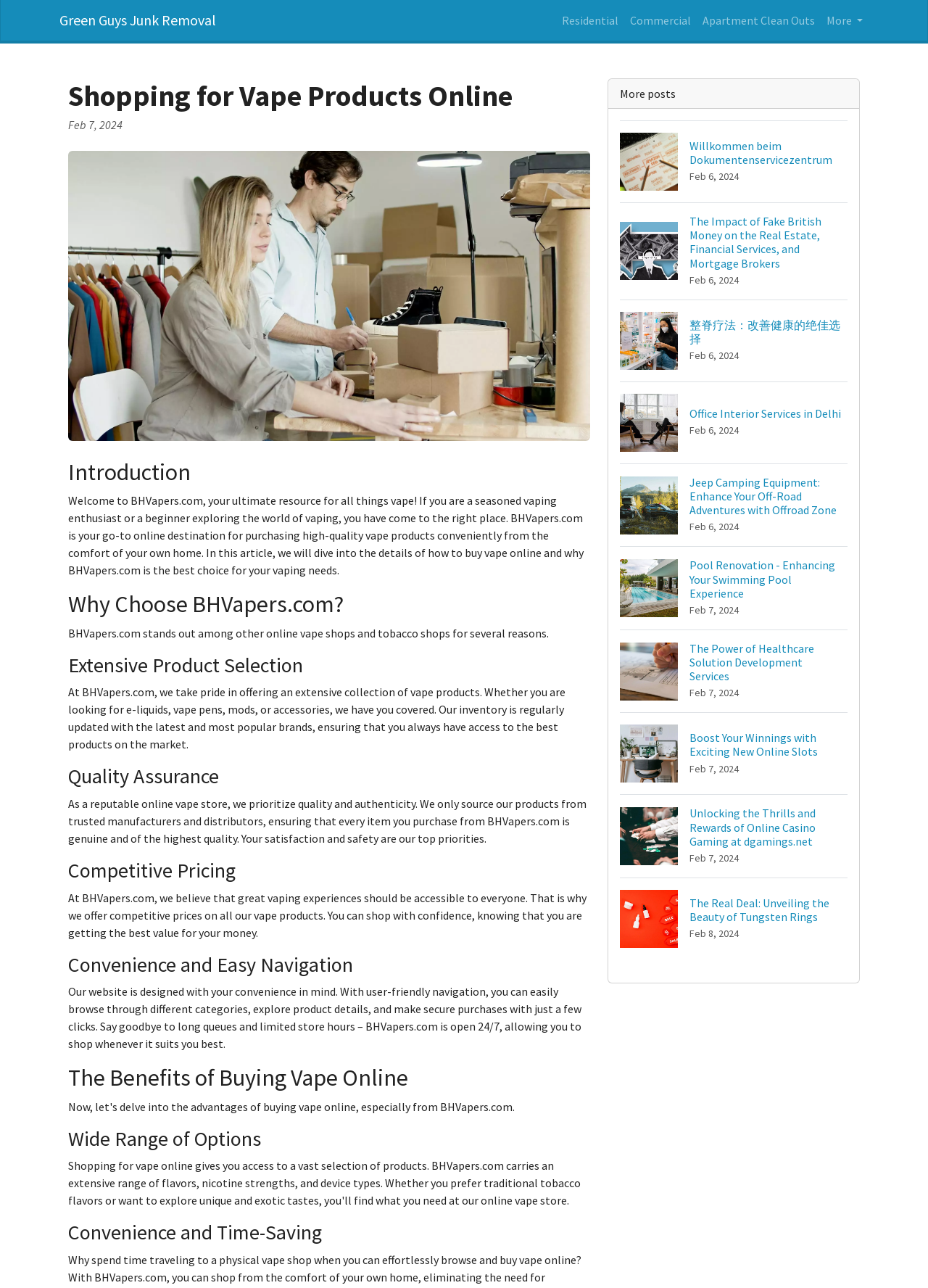Can you find and provide the title of the webpage?

Shopping for Vape Products Online